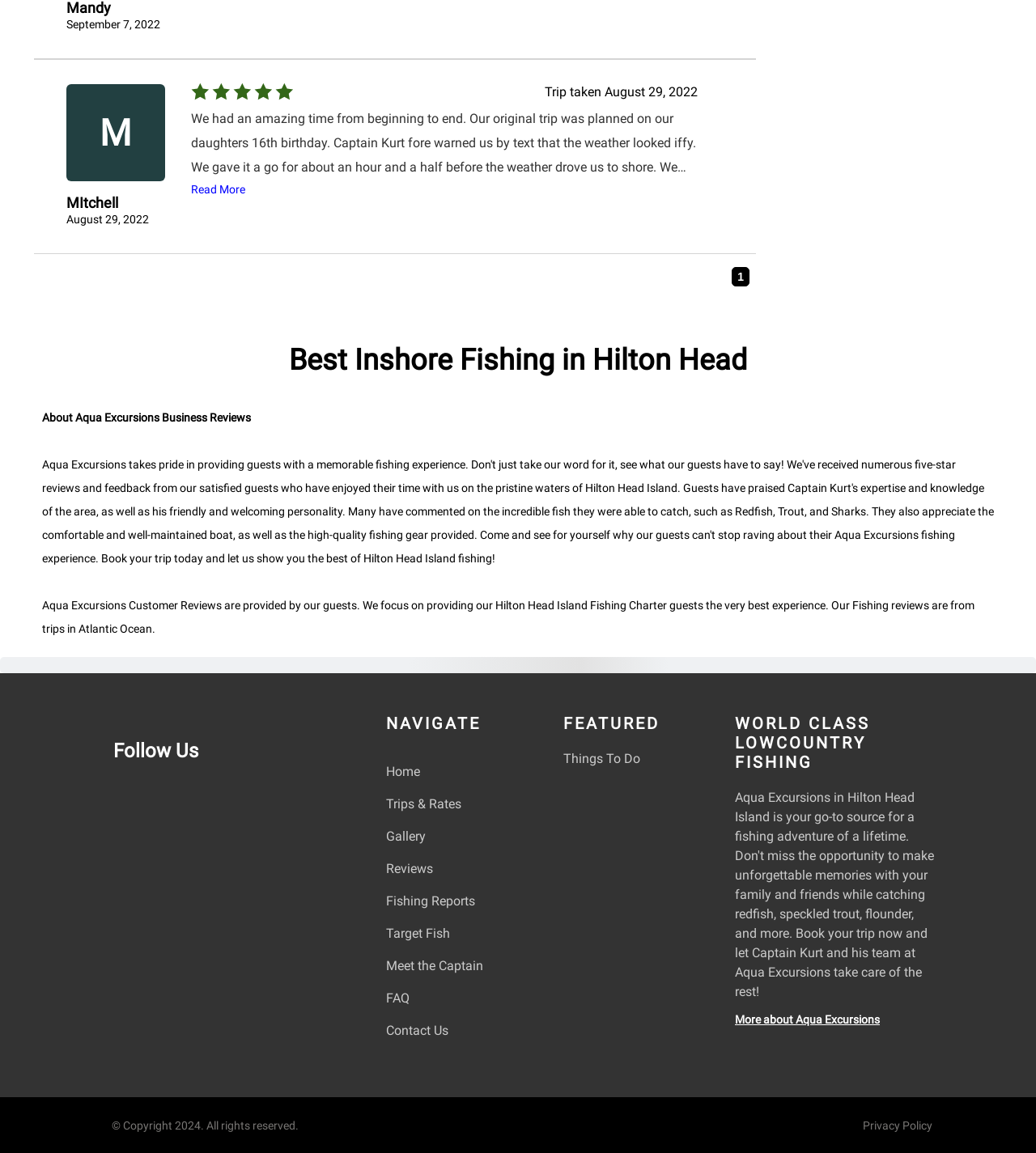What is the date of the trip mentioned in the review?
Based on the image, give a concise answer in the form of a single word or short phrase.

August 29, 2022